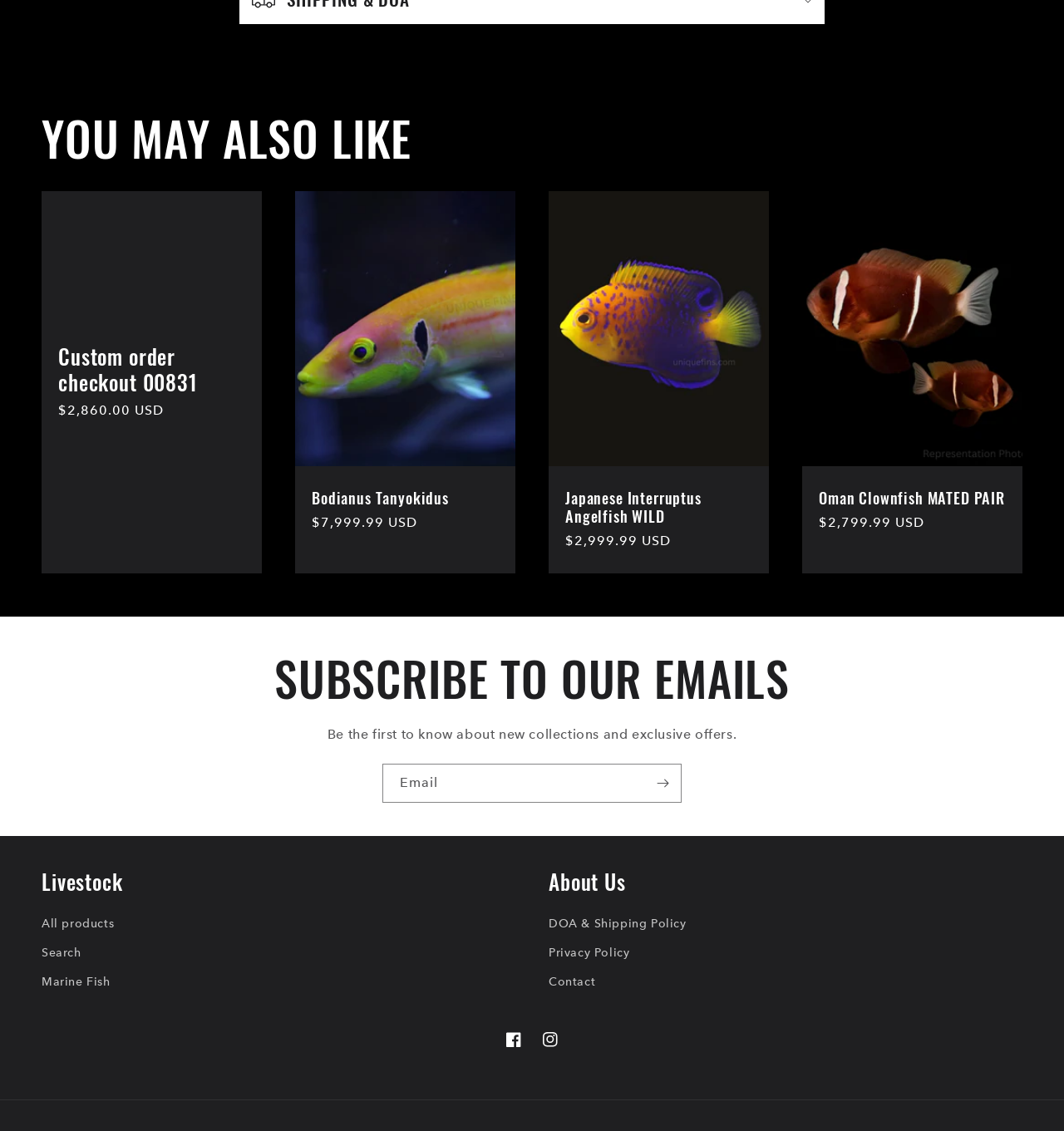Find the bounding box coordinates for the area that must be clicked to perform this action: "Click on the 'Custom order checkout 00831' link".

[0.055, 0.304, 0.23, 0.349]